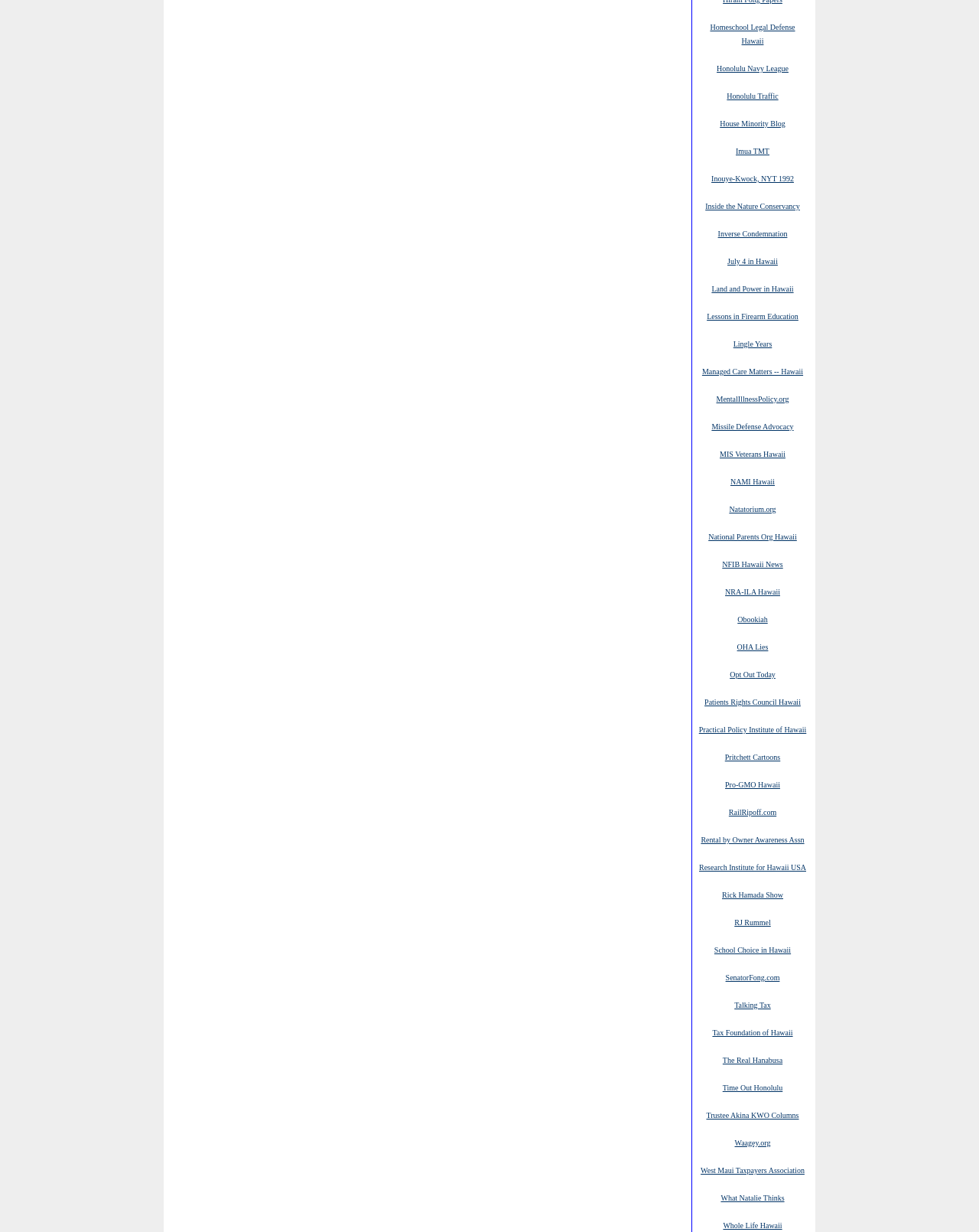Please predict the bounding box coordinates of the element's region where a click is necessary to complete the following instruction: "Explore Inside the Nature Conservancy". The coordinates should be represented by four float numbers between 0 and 1, i.e., [left, top, right, bottom].

[0.72, 0.163, 0.817, 0.171]